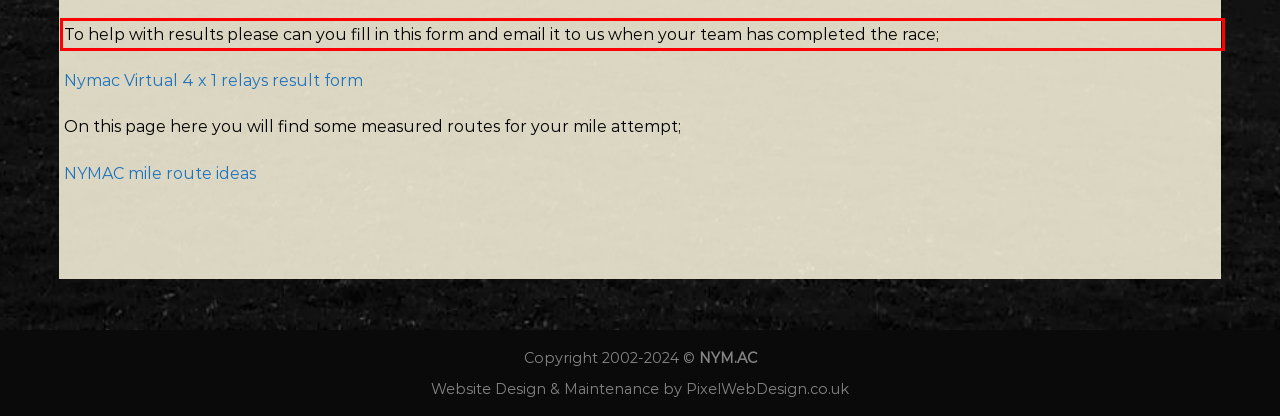View the screenshot of the webpage and identify the UI element surrounded by a red bounding box. Extract the text contained within this red bounding box.

To help with results please can you fill in this form and email it to us when your team has completed the race;